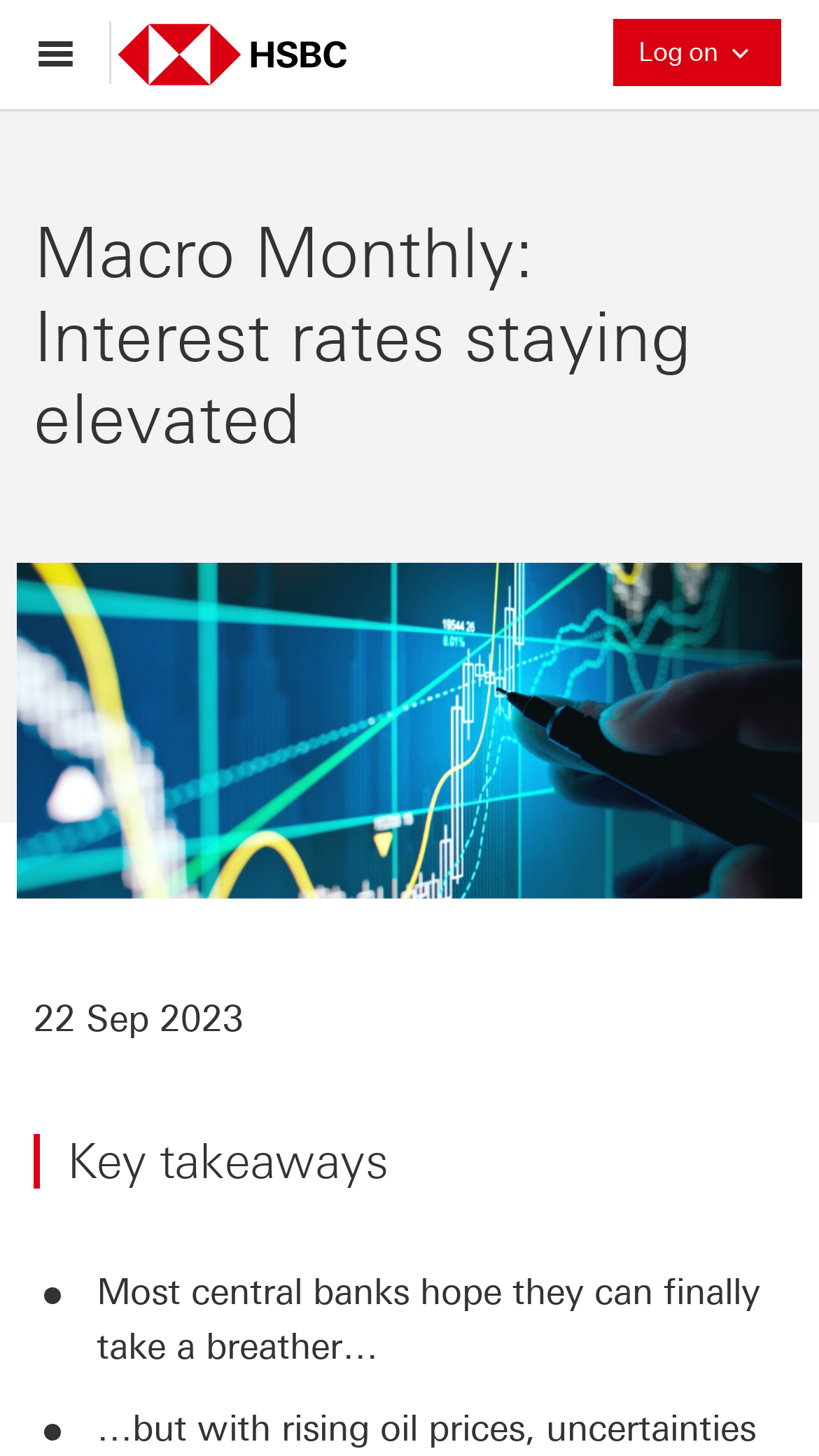Find the bounding box coordinates for the UI element that matches this description: "title="Sous la tutelle du CNRS"".

None